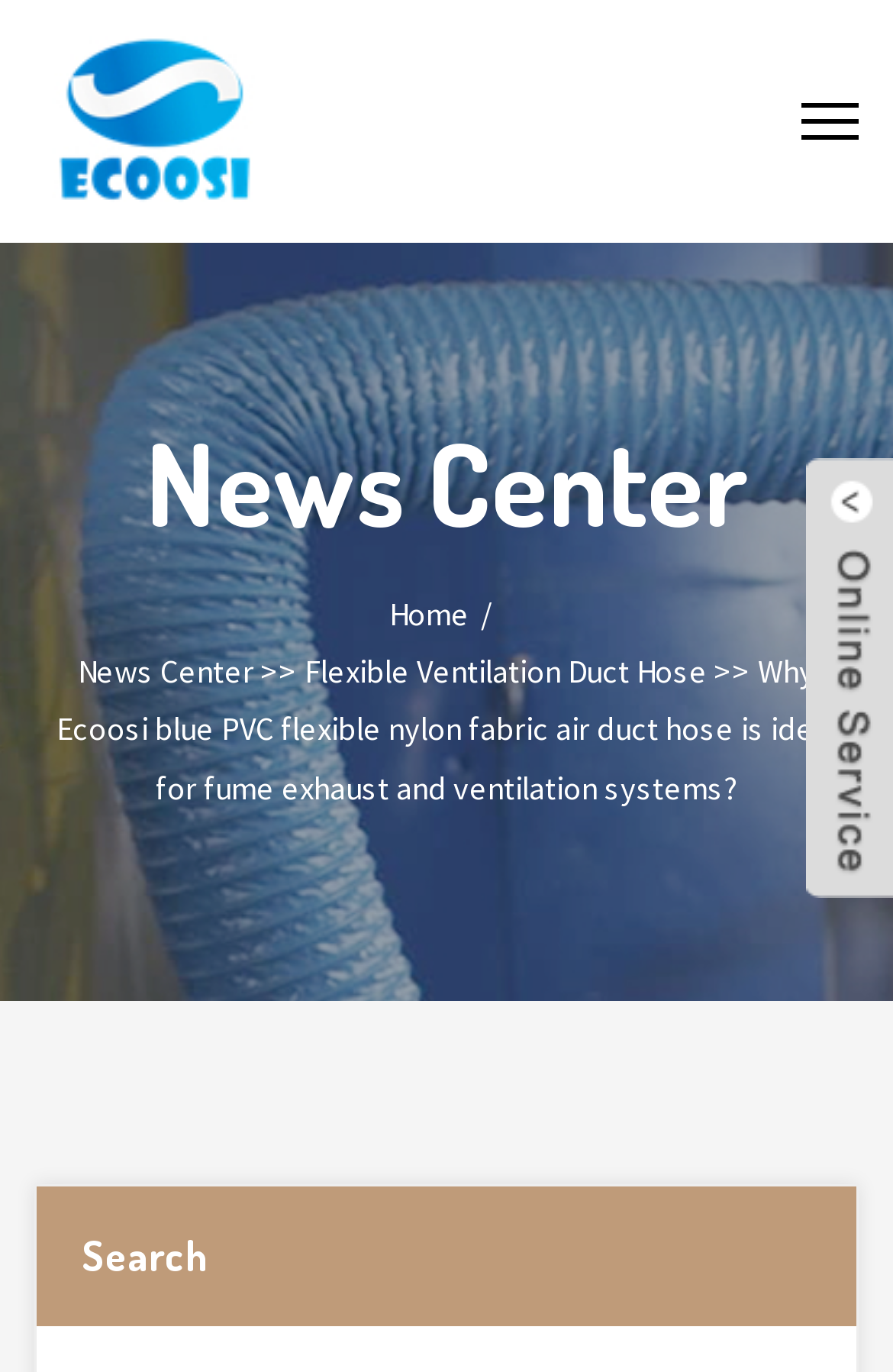Generate a thorough caption that explains the contents of the webpage.

The webpage appears to be a news center or article page from Ecoosi Industrial Co., Ltd. At the top left, there is a logo of the company, accompanied by a link to the company's homepage. Below the logo, there is a heading that reads "News Center". 

To the right of the logo, there are several links, including "Home", "News Center", and "Flexible Ventilation Duct Hose". These links are arranged horizontally, with the ">>" symbol separating the "News Center" link from the "Flexible Ventilation Duct Hose" link. 

Further down, there is a long link that reads "Why Ecoosi blue PVC flexible nylon fabric air duct hose is ideal for fume exhaust and ventilation systems?". This link is positioned below the previous links and spans almost the entire width of the page.

At the bottom of the page, there is a search section, marked by a heading that reads "Search". This section contains three small images, likely icons, and a few more images of the company's logo. There is also an image of a person, labeled "Jim", positioned below the search section.

Overall, the webpage has a simple layout, with a focus on providing links to related articles or pages, and a search function at the bottom.